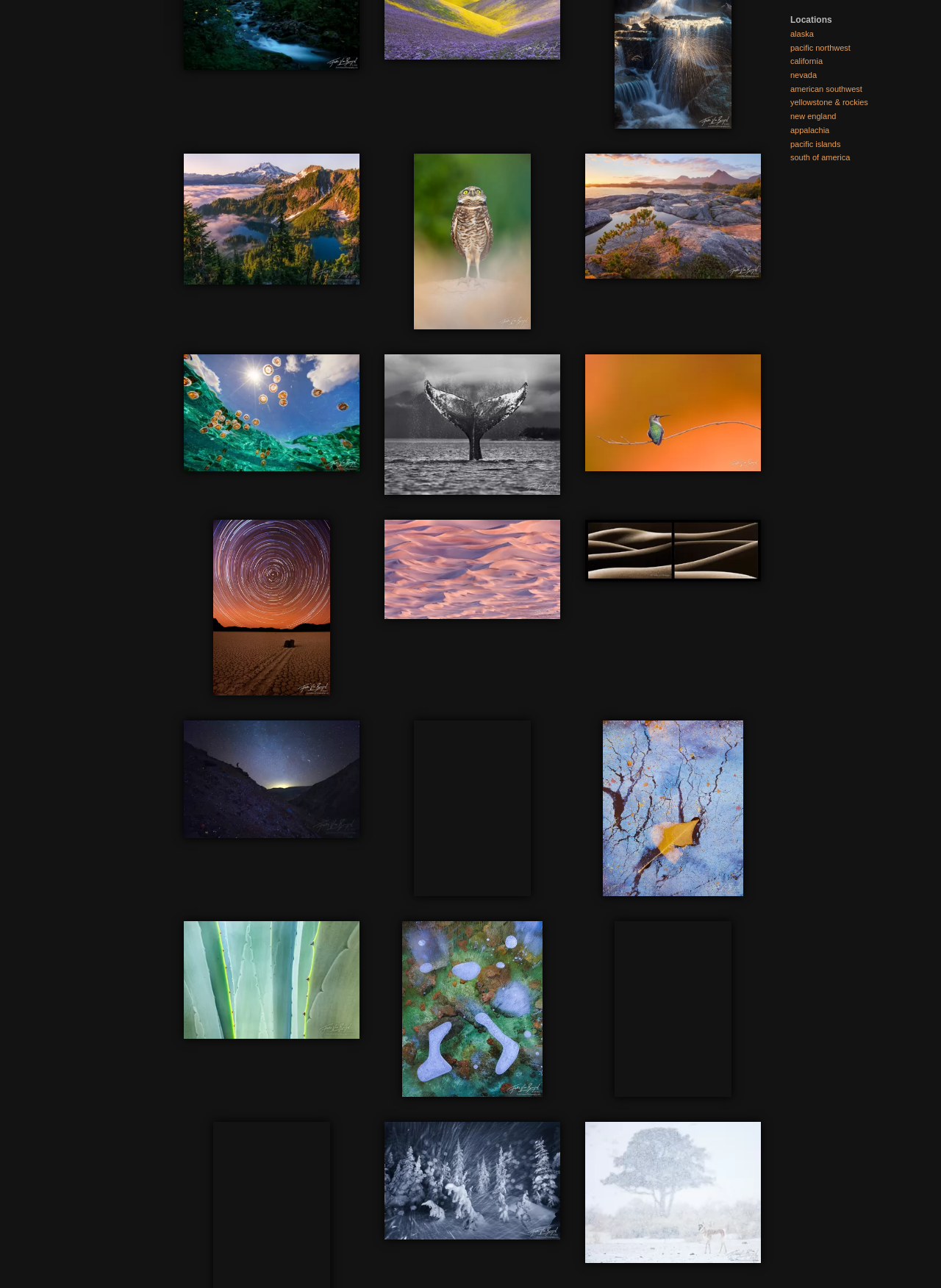Highlight the bounding box of the UI element that corresponds to this description: "title="Fairyland"".

[0.195, 0.045, 0.382, 0.052]